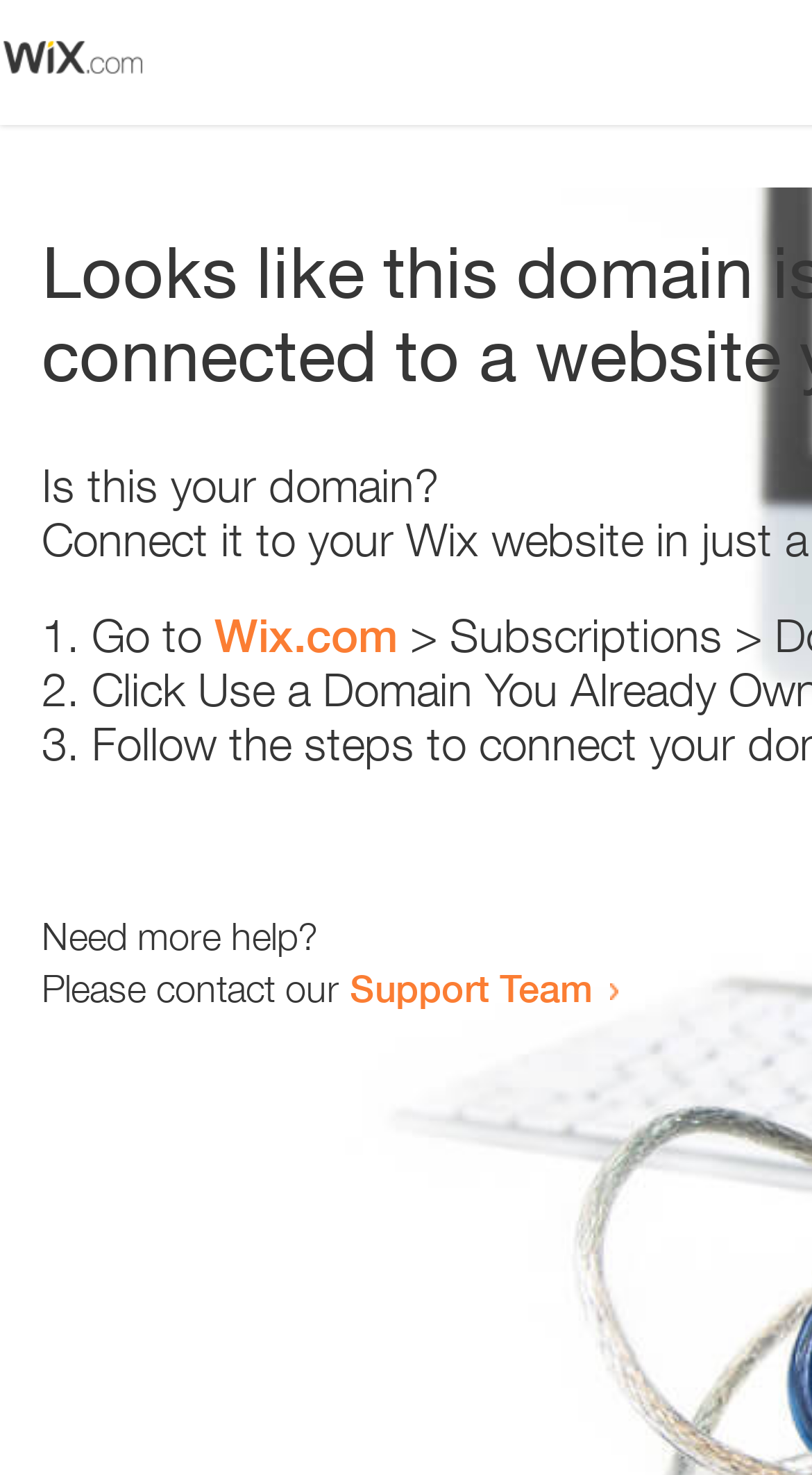What is the purpose of the webpage?
Using the image as a reference, answer the question in detail.

The webpage contains a message 'Is this your domain?' and provides steps to resolve the issue, which suggests that the purpose of the webpage is to help users resolve an error or issue related to their domain.